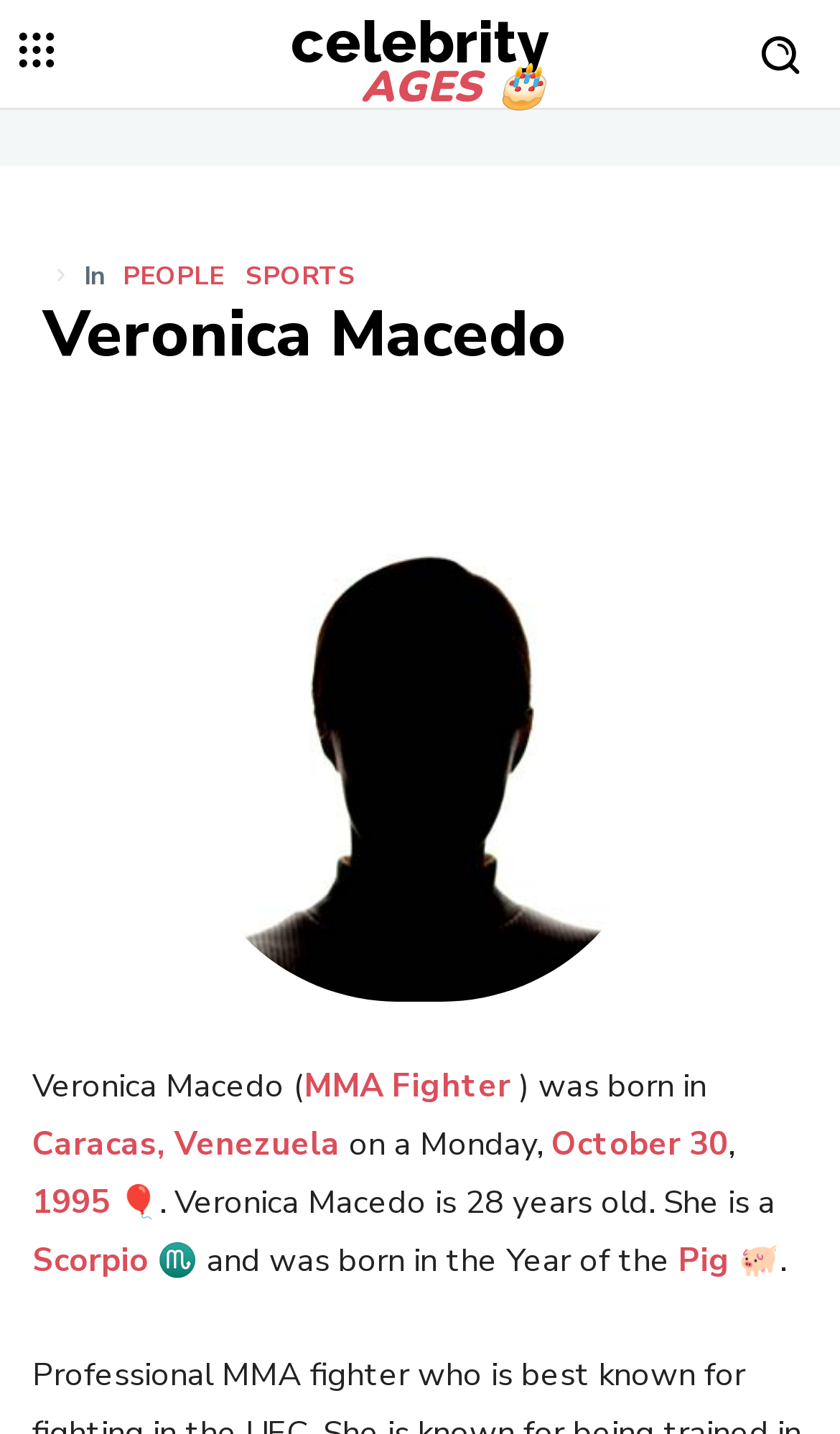Find the bounding box coordinates for the area you need to click to carry out the instruction: "Click on the 'celebrity AGES ' link". The coordinates should be four float numbers between 0 and 1, indicated as [left, top, right, bottom].

[0.346, 0.008, 0.654, 0.076]